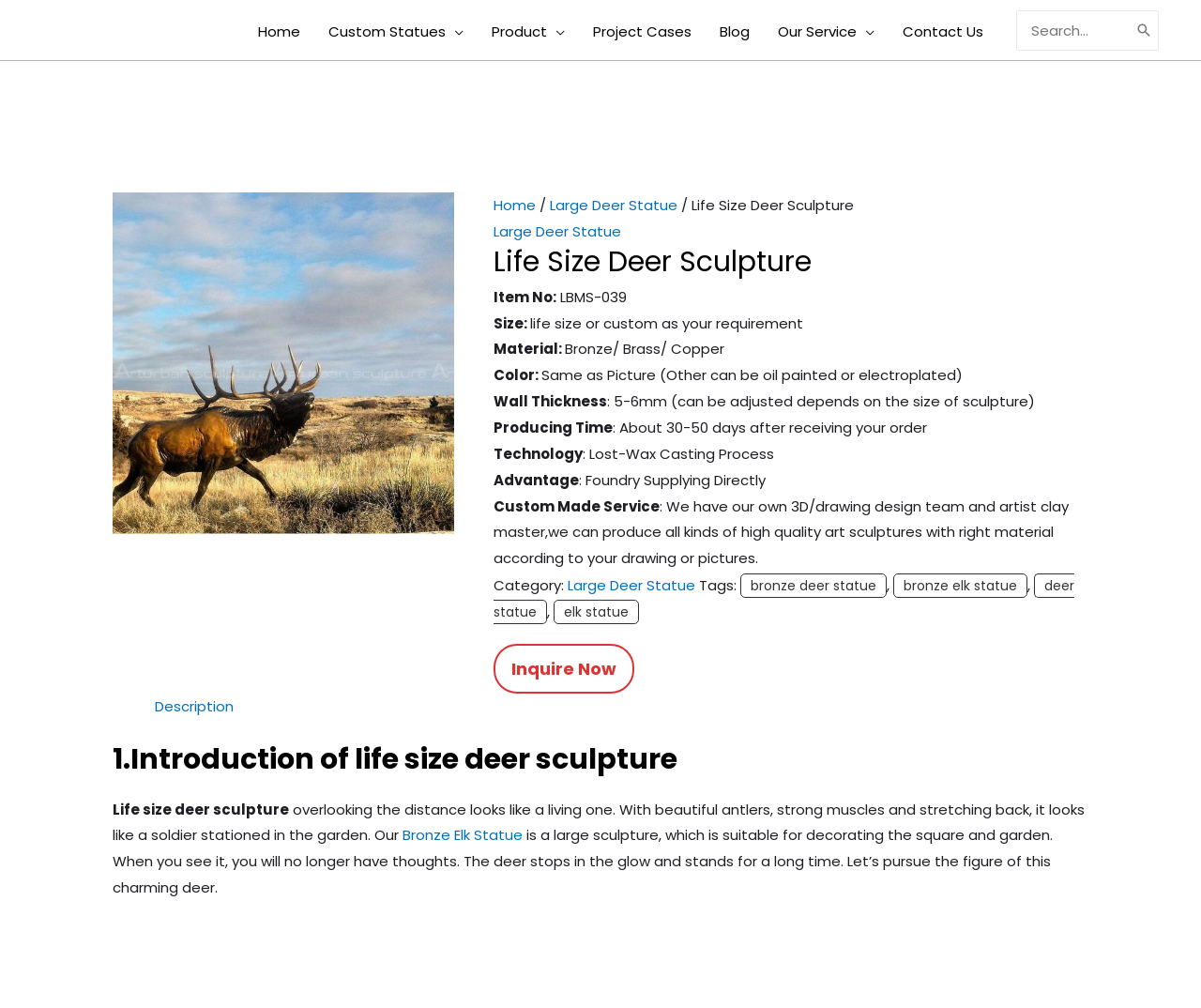Summarize the webpage comprehensively, mentioning all visible components.

The webpage is about a life-size deer sculpture, showcasing a beautiful and detailed artwork. At the top, there is a navigation bar with links to "Home", "Custom Statues", "Product", "Project Cases", "Blog", "Our Service", and "Contact Us". Next to the navigation bar, there is a search bar with a search button.

Below the navigation bar, there is a large image of the deer sculpture, which takes up most of the width of the page. The image is accompanied by a link to "life size deer sculpture" and a breadcrumb navigation showing the current page's location.

On the right side of the page, there is a section with details about the sculpture, including its item number, size, material, color, wall thickness, producing time, technology, advantage, and custom-made service. The section also includes links to related categories and tags, such as "Large Deer Statue", "bronze deer statue", and "deer statue".

Further down the page, there is a tab list with a single tab labeled "Description". The tab contains a detailed introduction to the life-size deer sculpture, describing its features and suitability for decorating squares and gardens. The introduction also includes a link to a related product, "Bronze Elk Statue".

Overall, the webpage is focused on showcasing the life-size deer sculpture and providing detailed information about its features and characteristics.